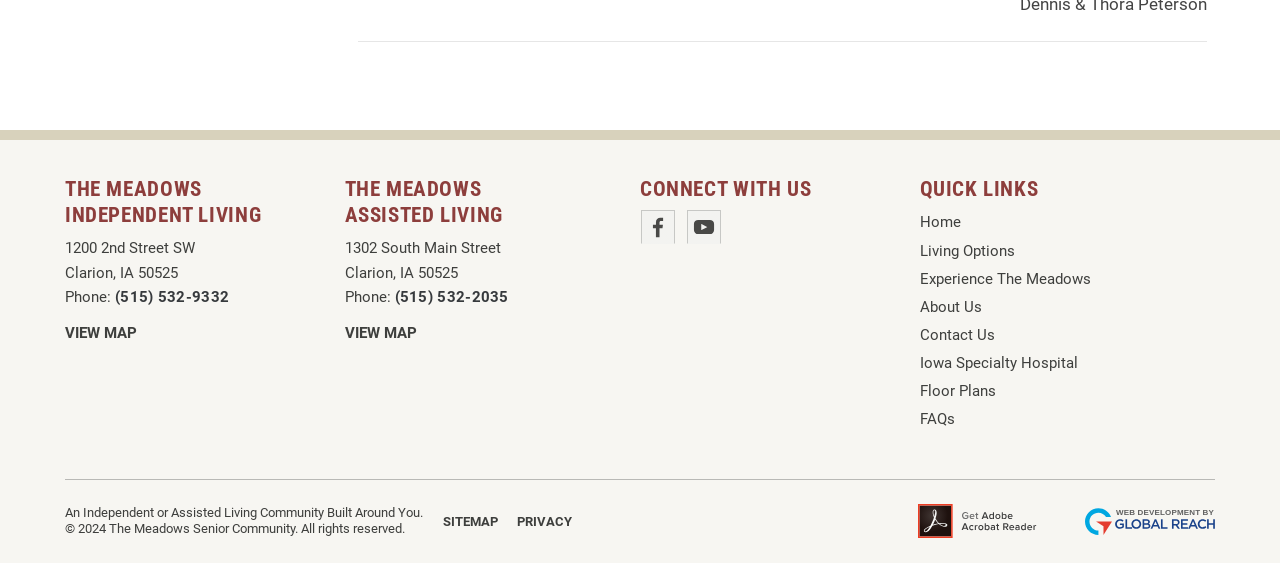Can you specify the bounding box coordinates of the area that needs to be clicked to fulfill the following instruction: "Visit the Facebook page"?

[0.501, 0.374, 0.527, 0.434]